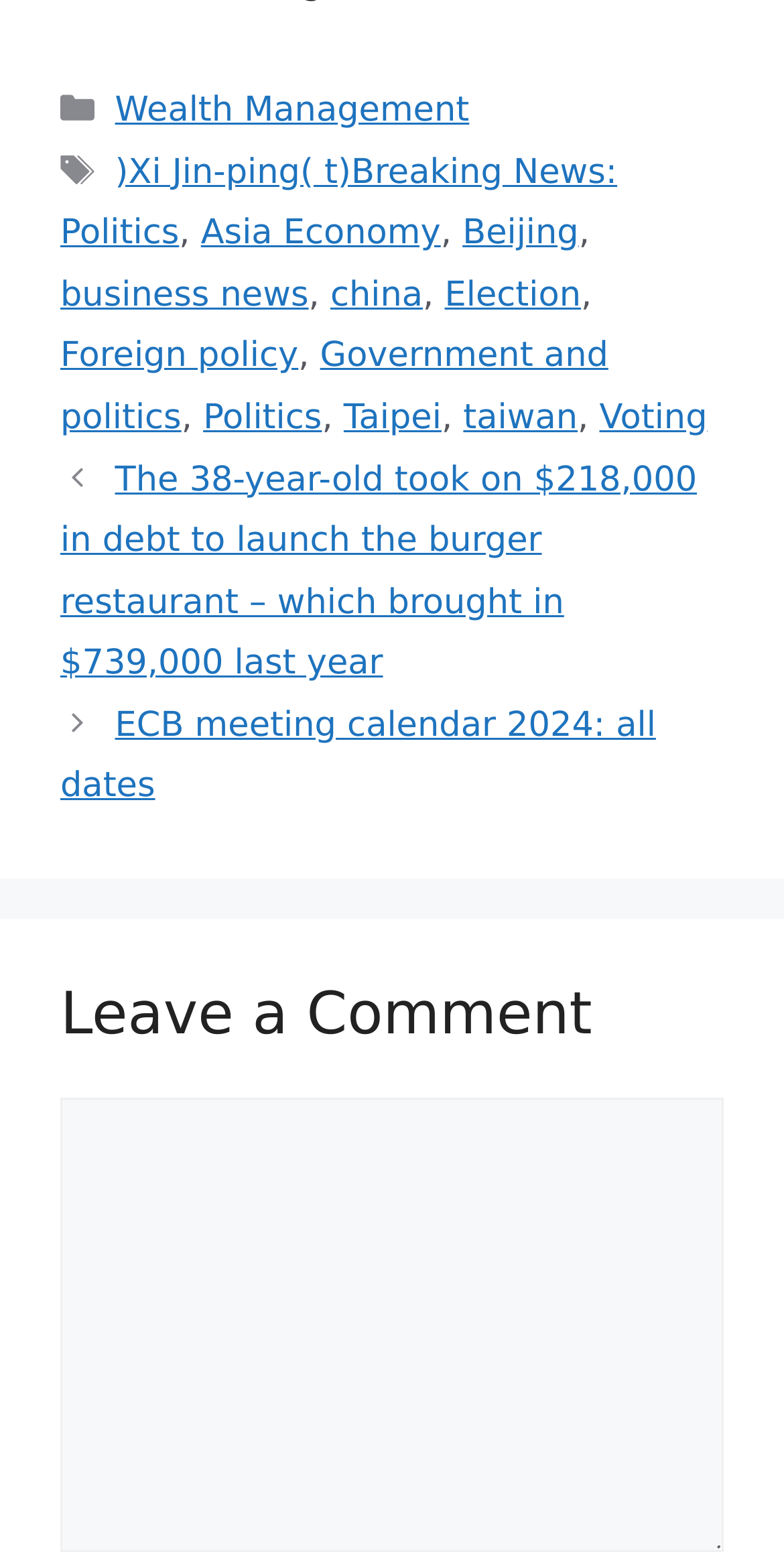Use a single word or phrase to answer the question: How many navigation links are there?

2